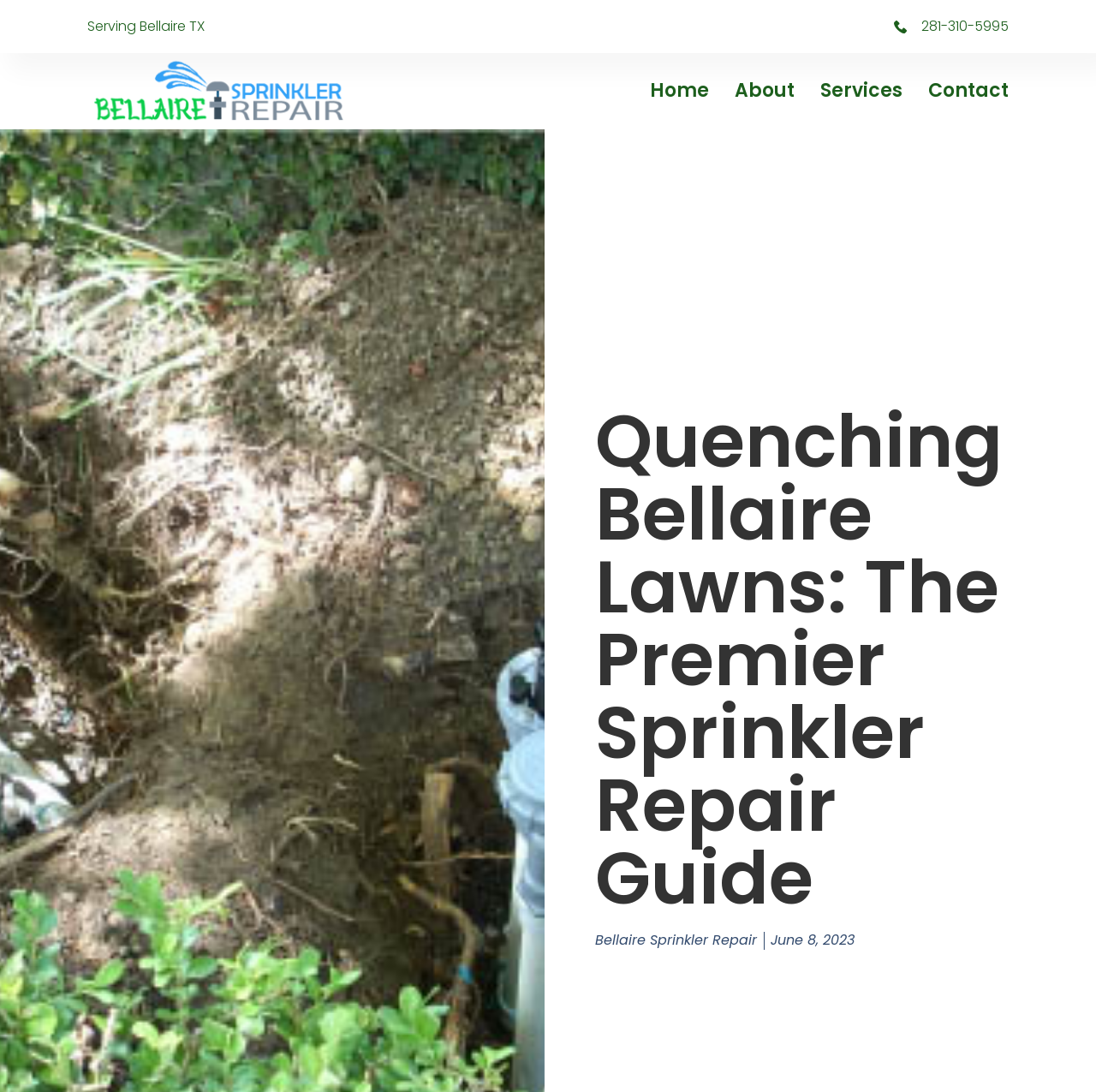What is the date mentioned on the webpage?
Refer to the image and respond with a one-word or short-phrase answer.

June 8, 2023